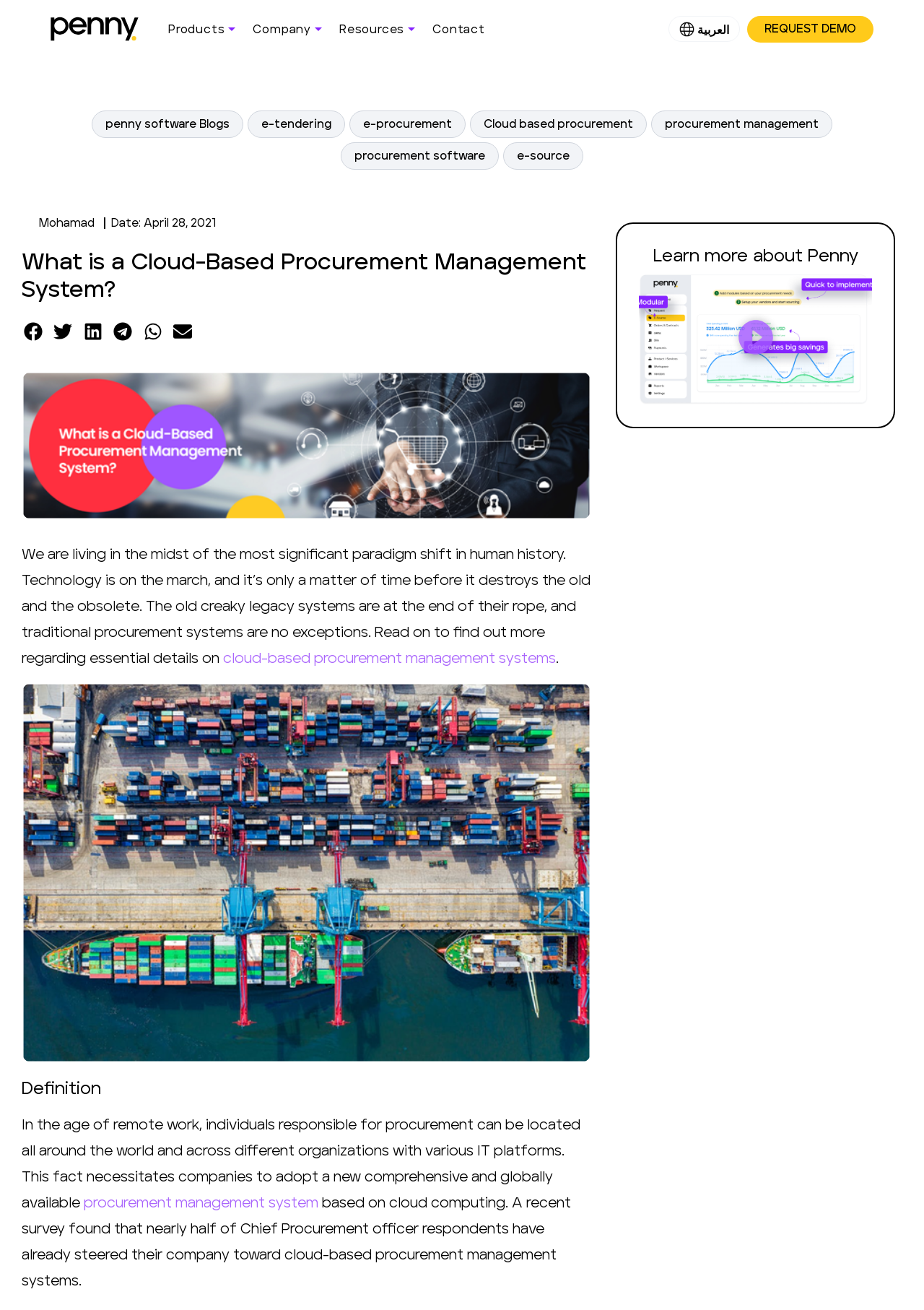Identify the bounding box coordinates of the clickable region to carry out the given instruction: "Click on REQUEST DEMO".

[0.809, 0.012, 0.945, 0.032]